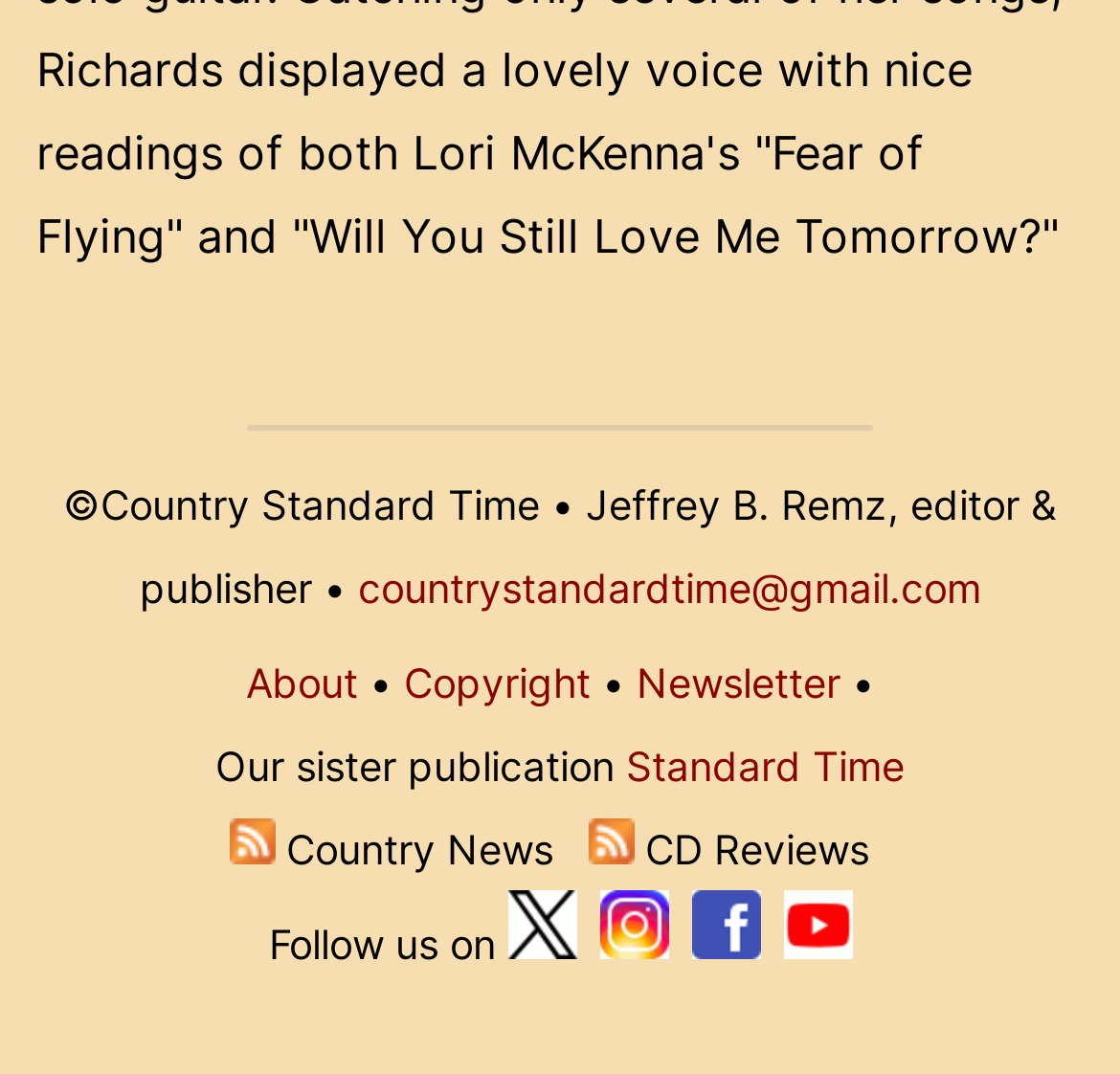Please identify the bounding box coordinates of the clickable area that will fulfill the following instruction: "Subscribe to Country Music News". The coordinates should be in the format of four float numbers between 0 and 1, i.e., [left, top, right, bottom].

[0.204, 0.766, 0.245, 0.812]